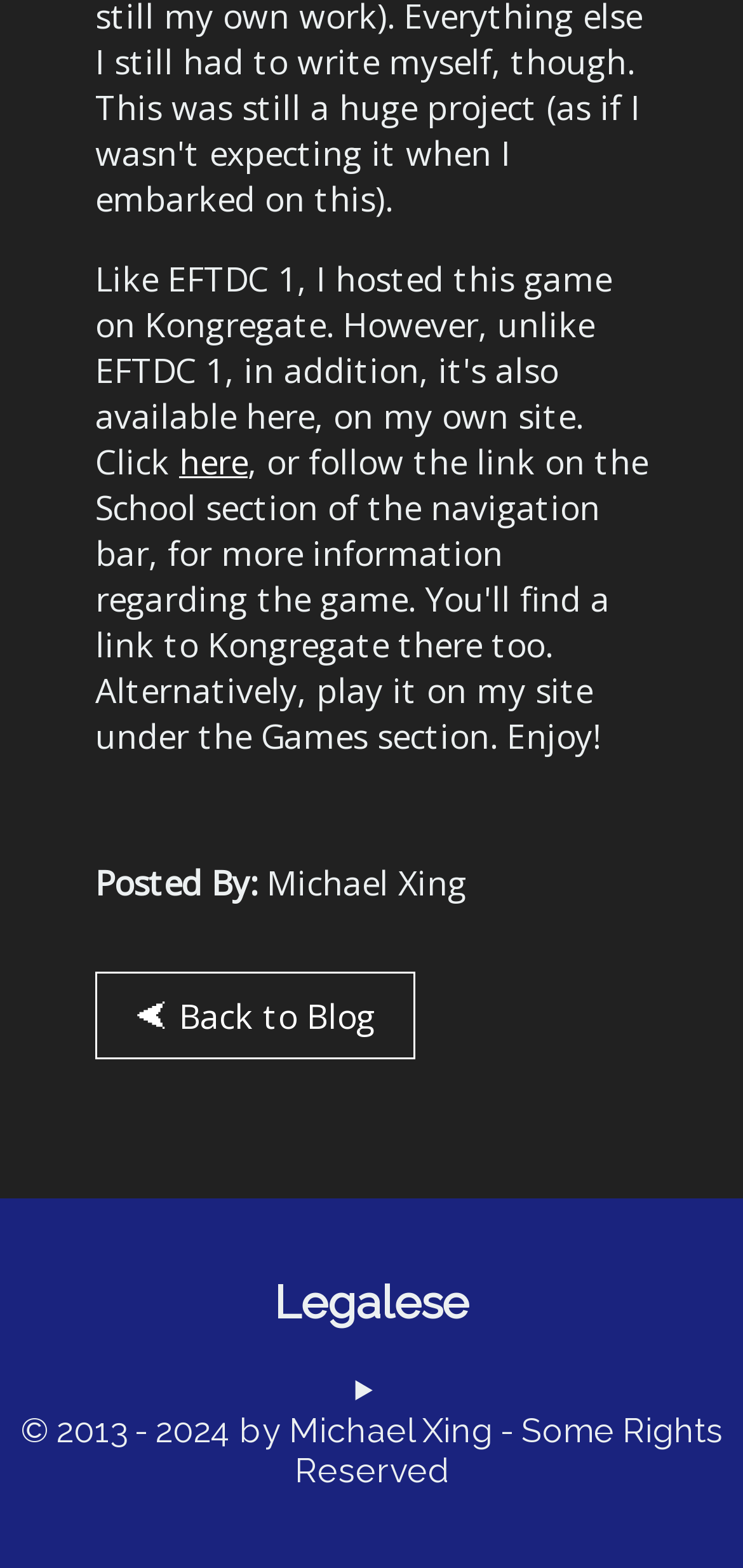Give a one-word or short-phrase answer to the following question: 
What is the copyright year range?

2013 - 2024